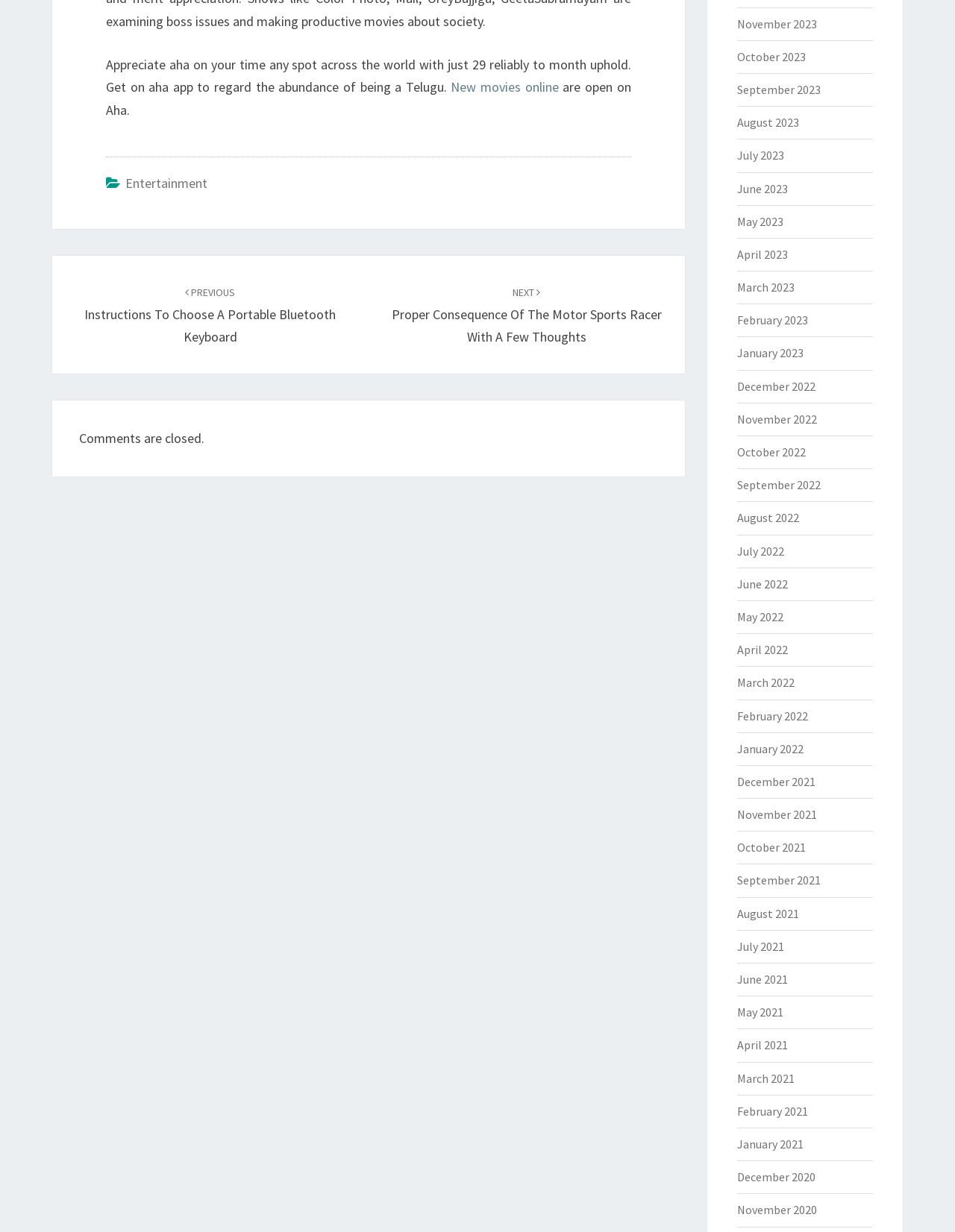What is the name of the app mentioned?
From the details in the image, provide a complete and detailed answer to the question.

The static text element at the top of the page mentions 'Appreciate aha on your time any spot across the world with just 29 reliably to month uphold. Get on aha app to regard the abundance of being a Telugu.' From this, we can infer that the app being referred to is called 'Aha'.